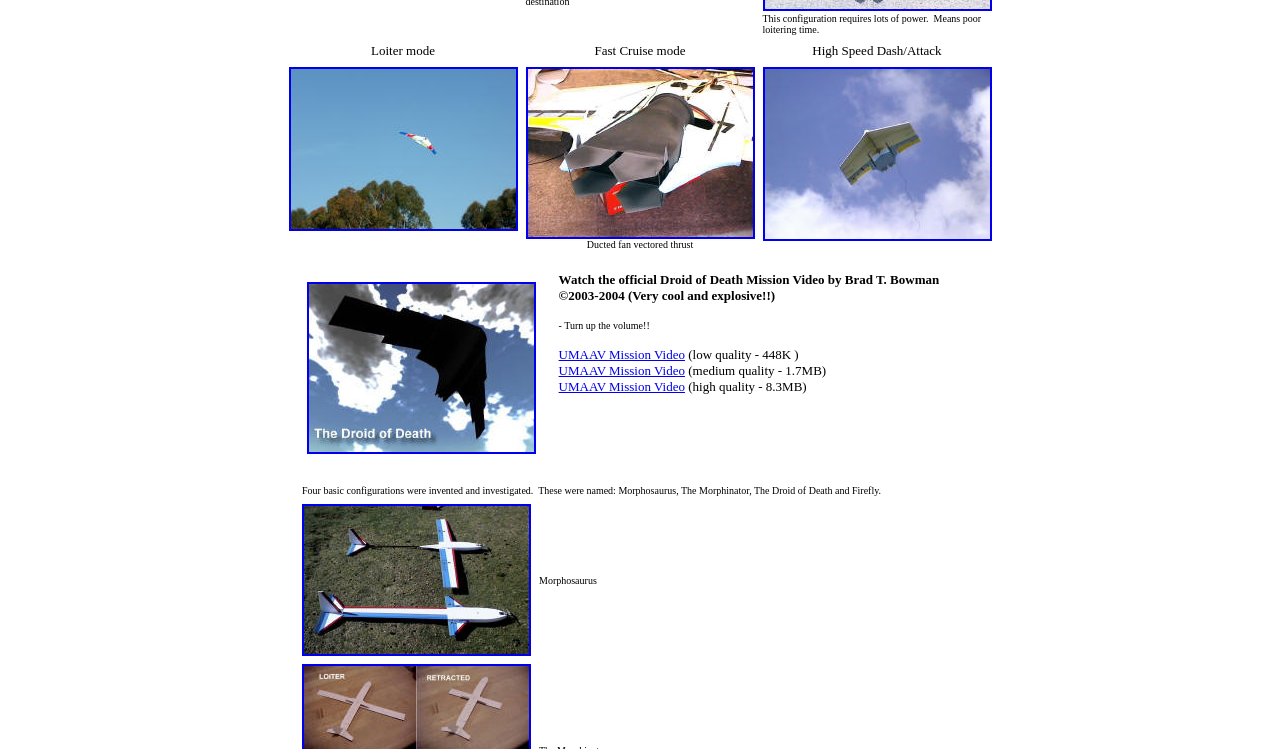Bounding box coordinates must be specified in the format (top-left x, top-left y, bottom-right x, bottom-right y). All values should be floating point numbers between 0 and 1. What are the bounding box coordinates of the UI element described as: UMAAV Mission Video

[0.436, 0.463, 0.535, 0.483]